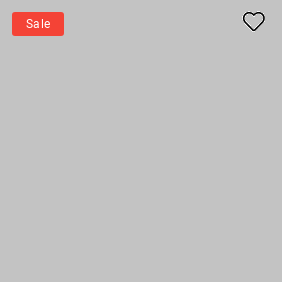From the details in the image, provide a thorough response to the question: What is the purpose of the heart icon?

The outlined heart icon is commonly associated with adding items to a wishlist or favorite list, indicating that customers can save this item for later consideration.